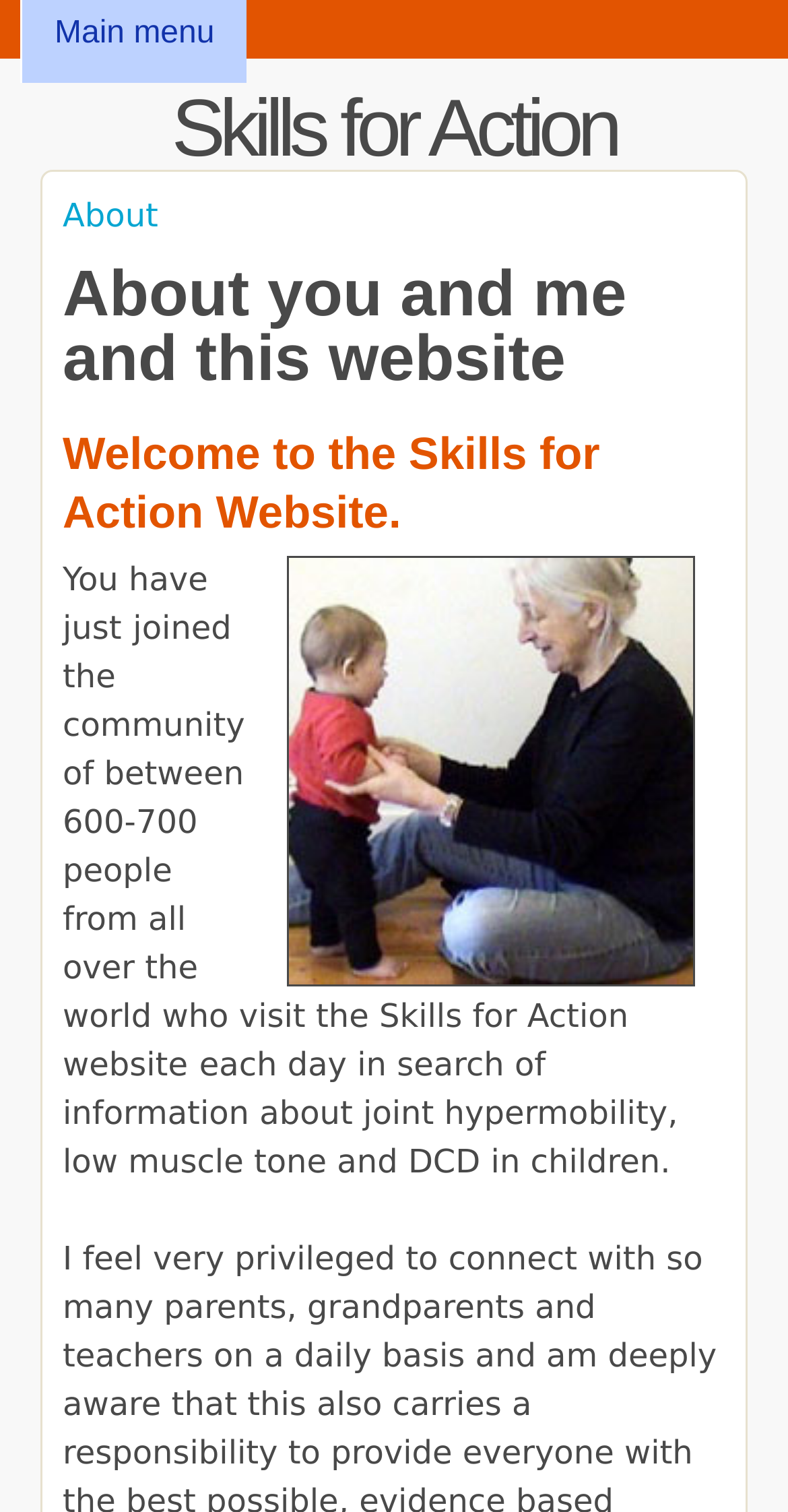Respond to the following question using a concise word or phrase: 
What is the name of the website?

Skills for Action